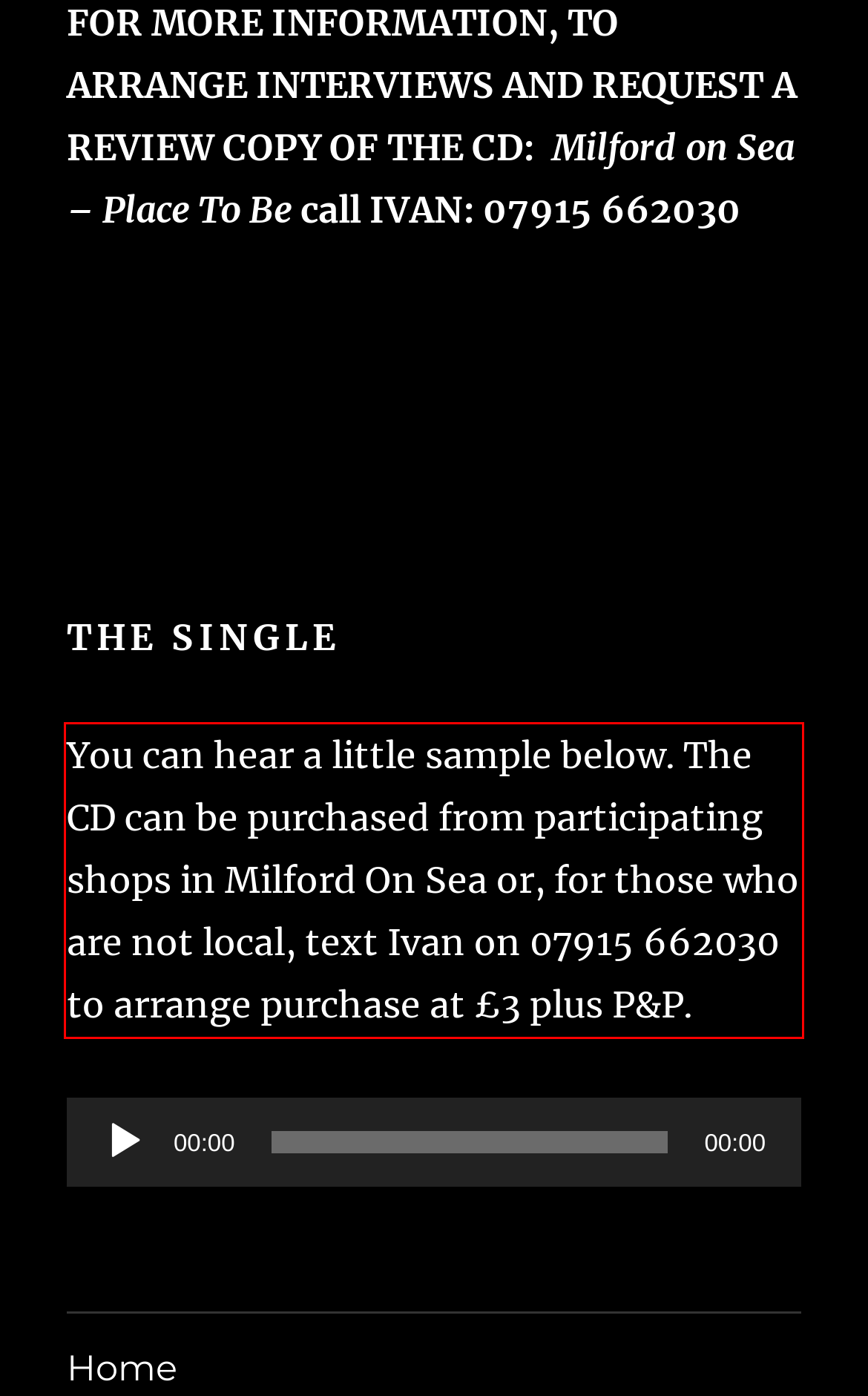Extract and provide the text found inside the red rectangle in the screenshot of the webpage.

You can hear a little sample below. The CD can be purchased from participating shops in Milford On Sea or, for those who are not local, text Ivan on 07915 662030 to arrange purchase at £3 plus P&P.